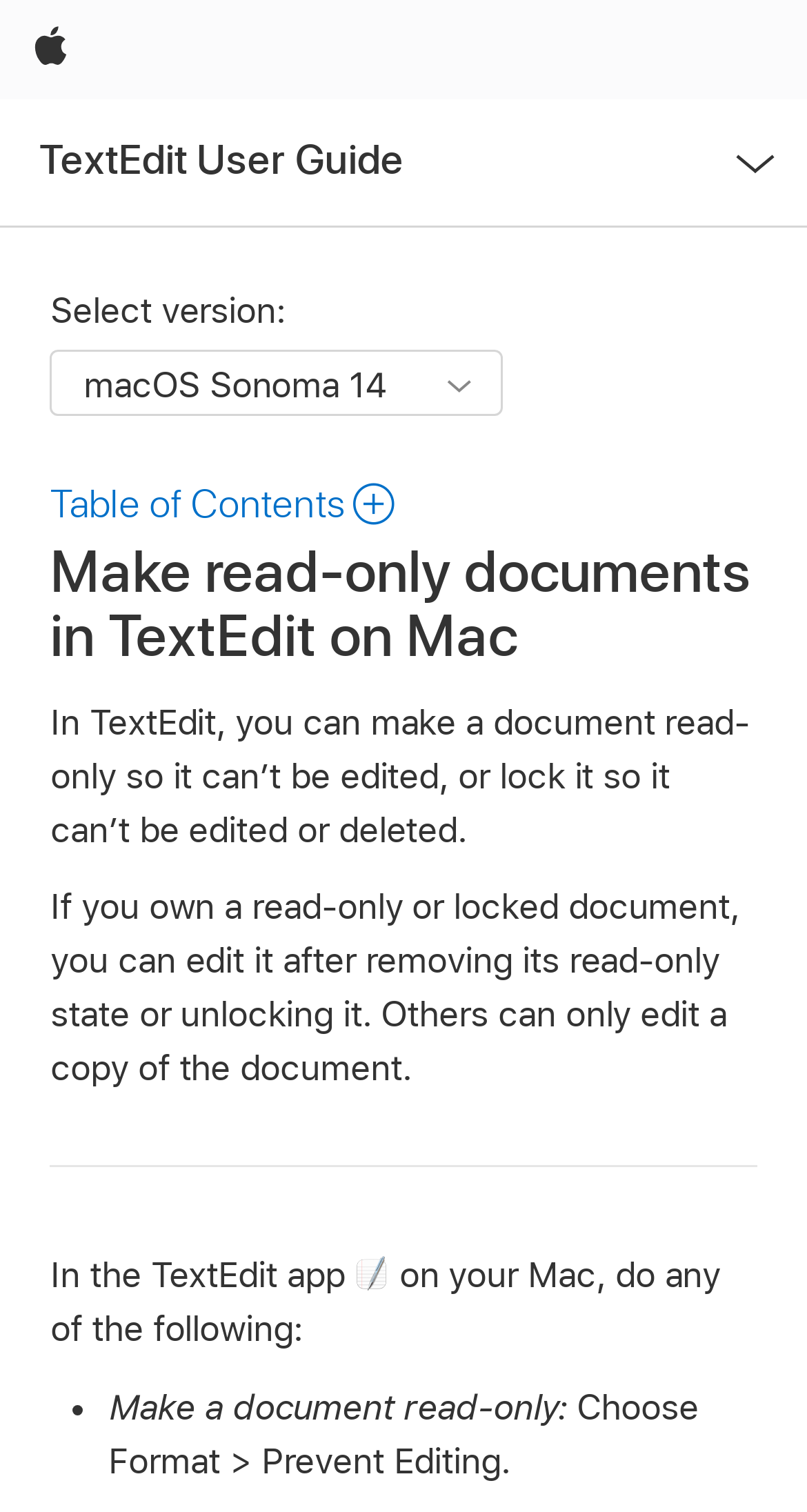What is the purpose of making a TextEdit document read-only?
Use the information from the screenshot to give a comprehensive response to the question.

According to the webpage, making a TextEdit document read-only is to prevent it from being edited. This is stated in the sentence 'In TextEdit, you can make a document read-only so it can’t be edited, or lock it so it can’t be edited or deleted.'